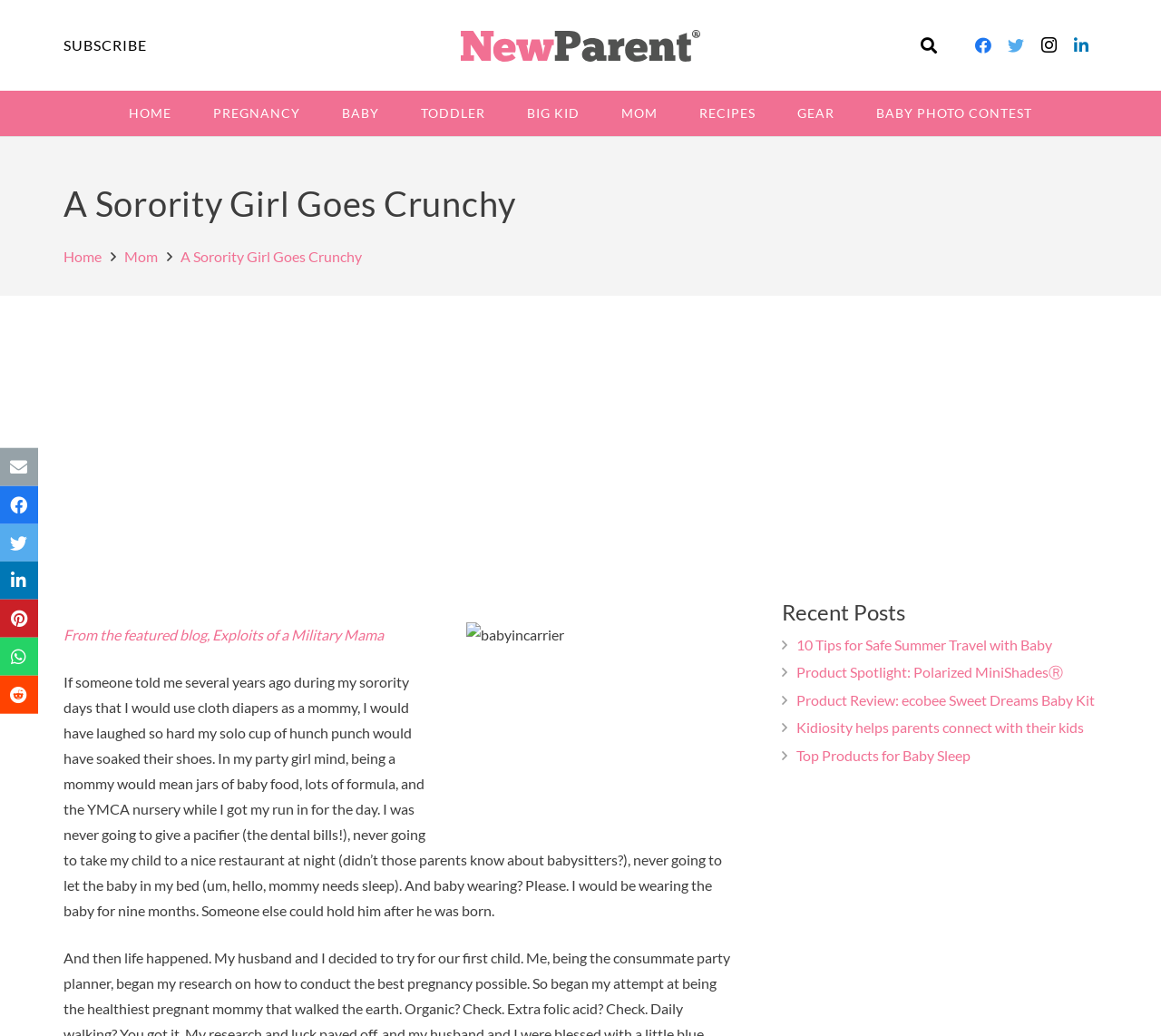Locate the bounding box coordinates of the clickable region to complete the following instruction: "Subscribe to the newsletter."

[0.055, 0.035, 0.127, 0.052]